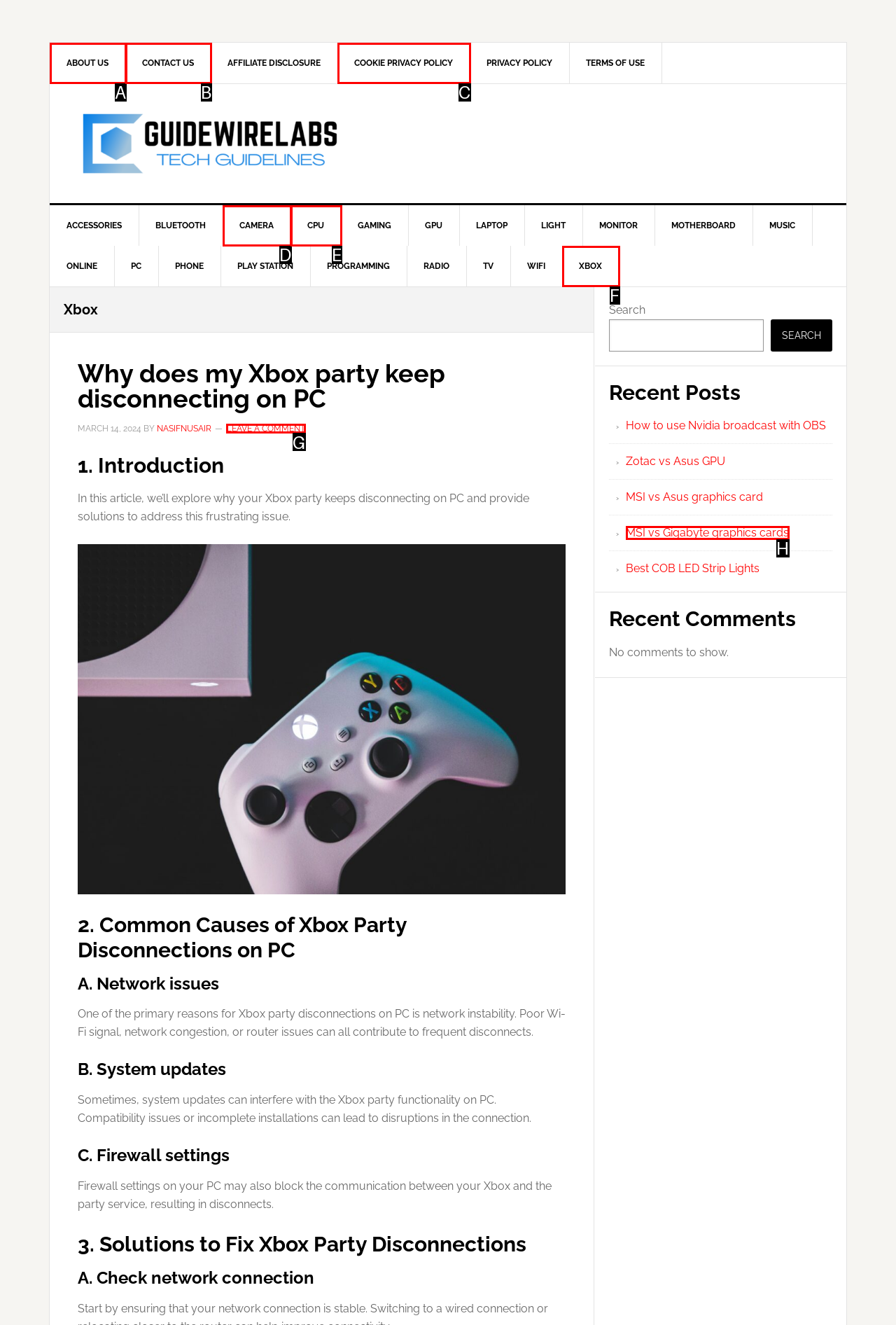Which letter corresponds to the correct option to complete the task: Leave a comment?
Answer with the letter of the chosen UI element.

G